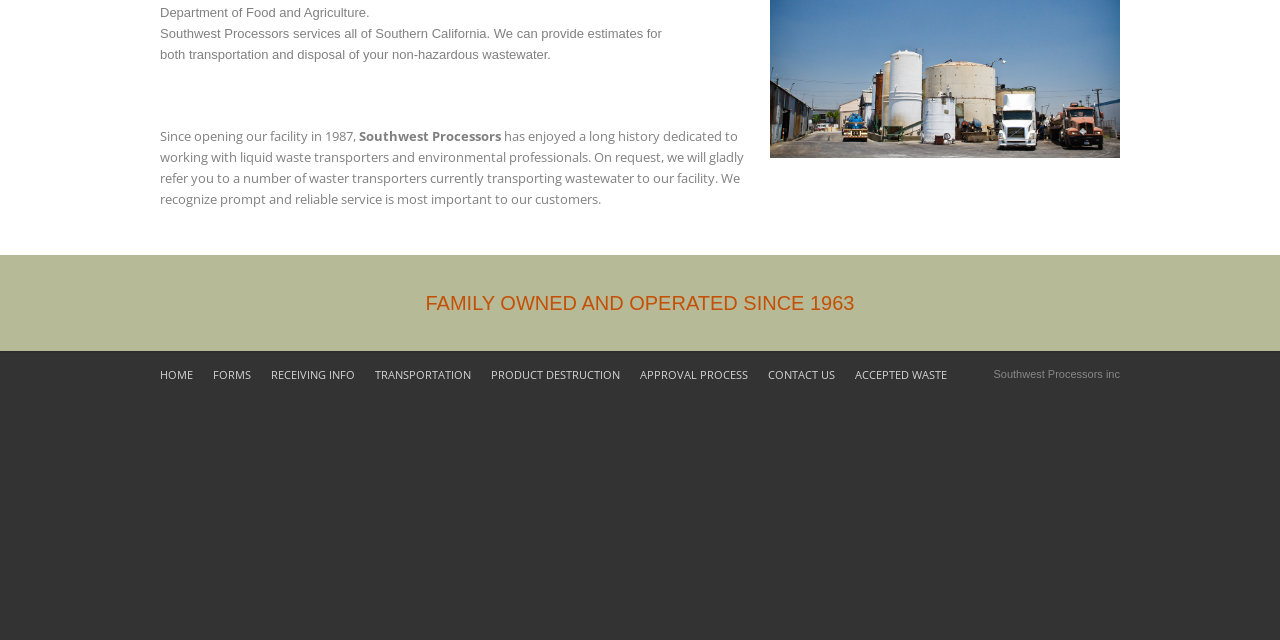Given the description of a UI element: "HOME", identify the bounding box coordinates of the matching element in the webpage screenshot.

[0.125, 0.573, 0.151, 0.596]